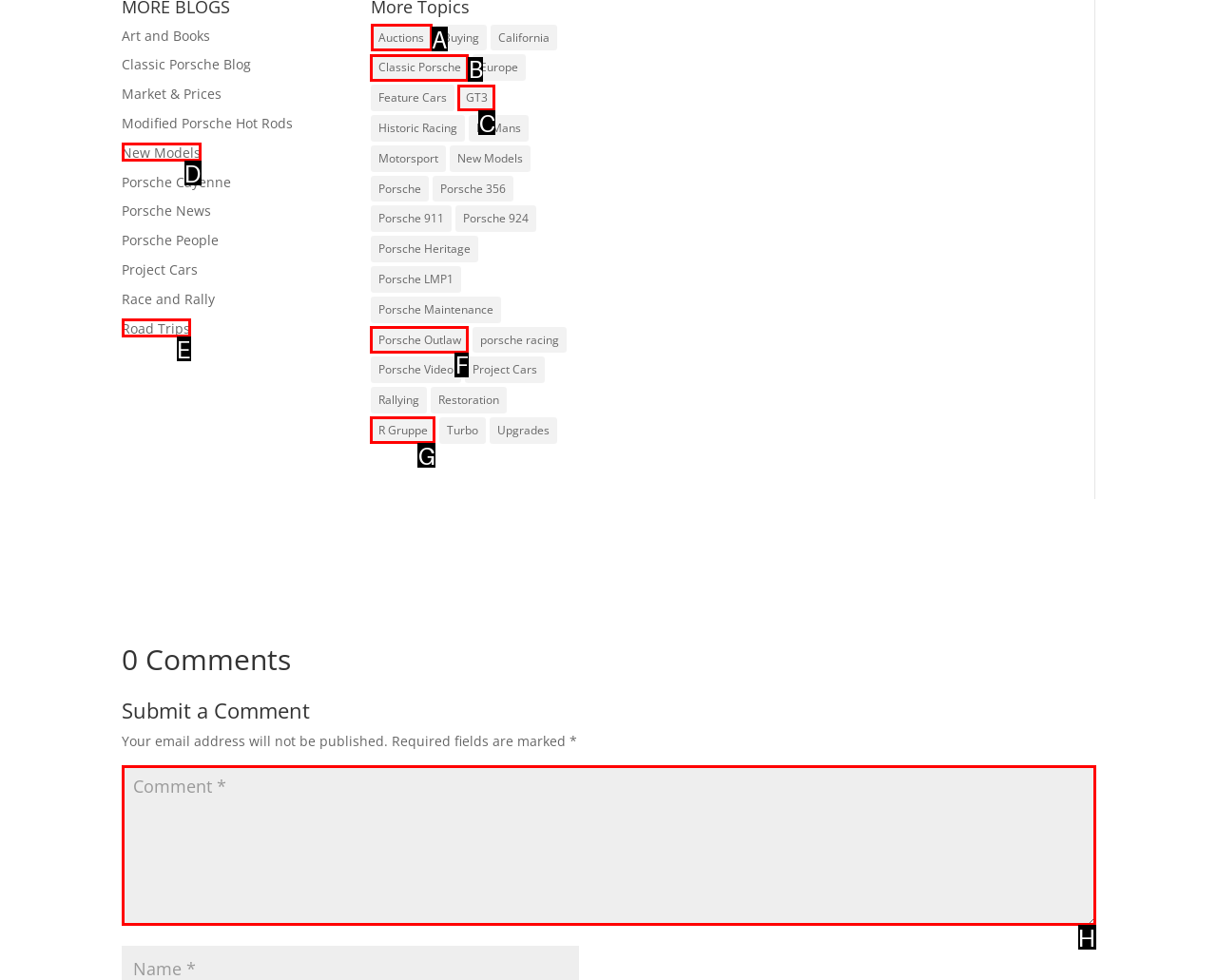Find the HTML element to click in order to complete this task: Click on 'Auctions (47 items)'
Answer with the letter of the correct option.

A